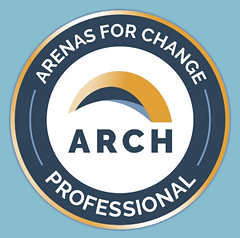Please answer the following query using a single word or phrase: 
What color is the stylized arch?

Gold and white